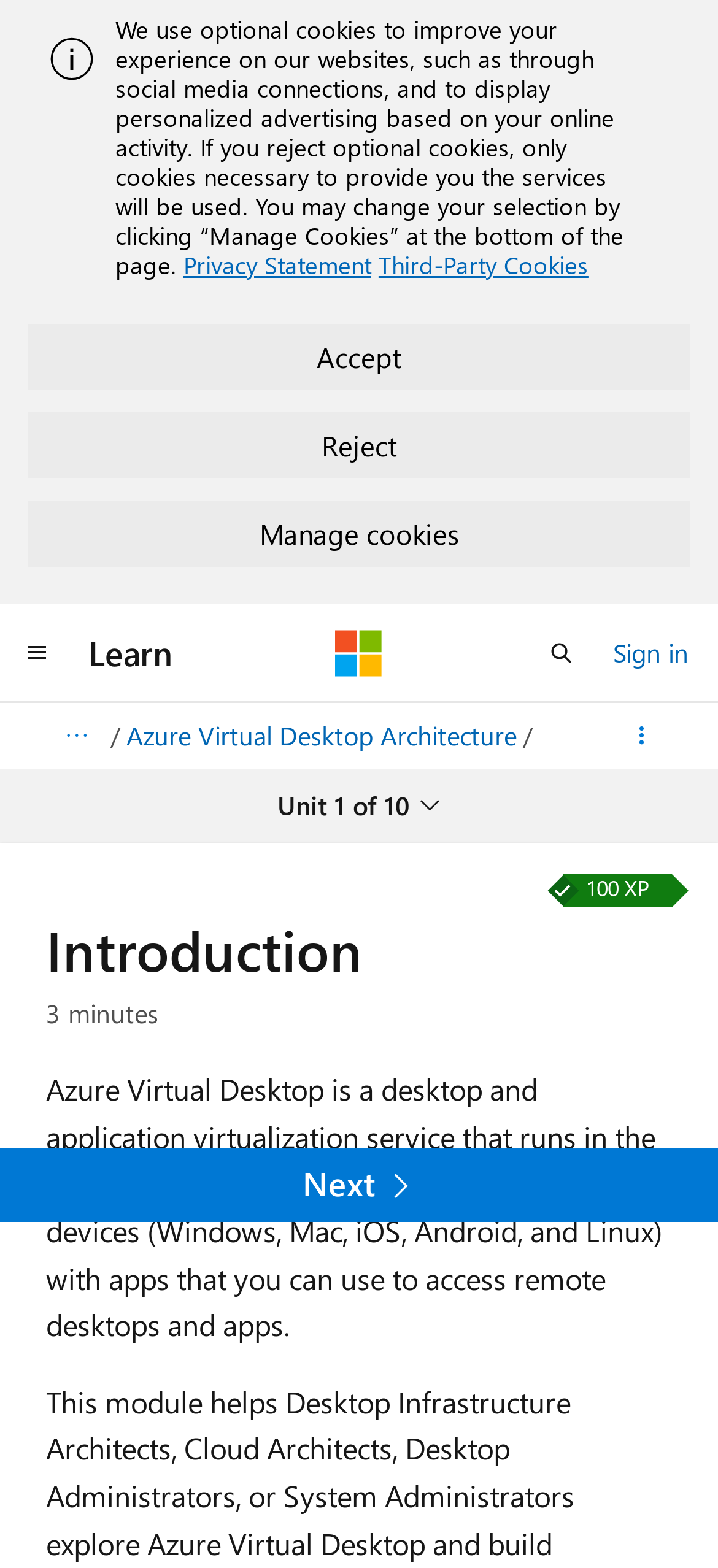Please locate the bounding box coordinates for the element that should be clicked to achieve the following instruction: "Search". Ensure the coordinates are given as four float numbers between 0 and 1, i.e., [left, top, right, bottom].

[0.731, 0.395, 0.833, 0.437]